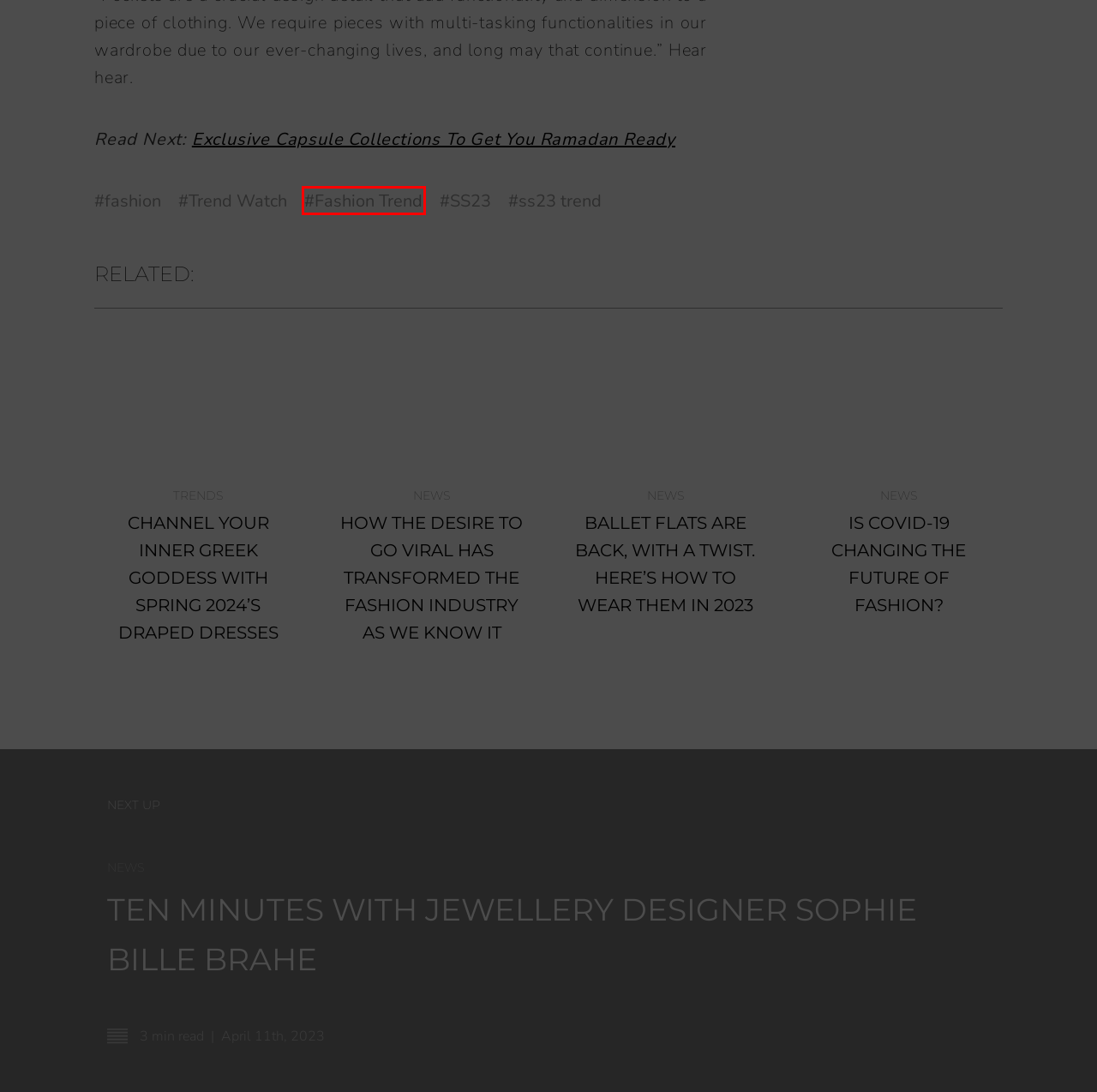A screenshot of a webpage is given, featuring a red bounding box around a UI element. Please choose the webpage description that best aligns with the new webpage after clicking the element in the bounding box. These are the descriptions:
A. Stylist's Explain How To Wear Ballet Flats In 2023 - MOJEH
B. Is Covid-19 Changing the Future of Fashion? - MOJEH
C. ss23 trend Archives - MOJEH
D. Exclusive Capsule Collections To Get You Ramadan Ready - MOJEH
E. Trend Watch Archives - MOJEH
F. Draped Dresses: Embrace Greek Goddess Style In 2024
G. Fashion Trend Archives - MOJEH
H. fashion Archives - MOJEH

G